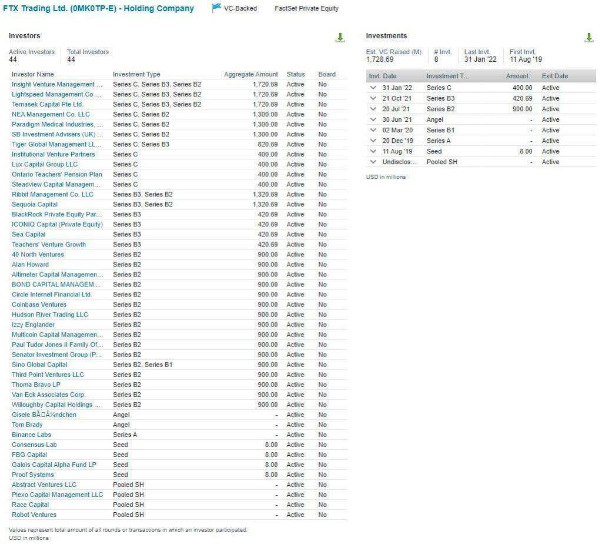Give a meticulous account of what the image depicts.

The image presents a detailed breakdown of the investments associated with FTX Trading Ltd., showcasing a comprehensive list of 44 investors. Each investor is listed alongside their investment type, aggregate amount contributed, and their current status, indicating whether their investment is active or inactive. This structured data aims to provide insight into the financing mechanisms of the company, which is crucial for understanding its capital structure, particularly in the context of its reported financial challenges. The right panel further elaborates on specific investments, detailing individual amounts and statuses for various funding rounds, illustrating the breadth of financial engagement with FTX Trading Ltd.